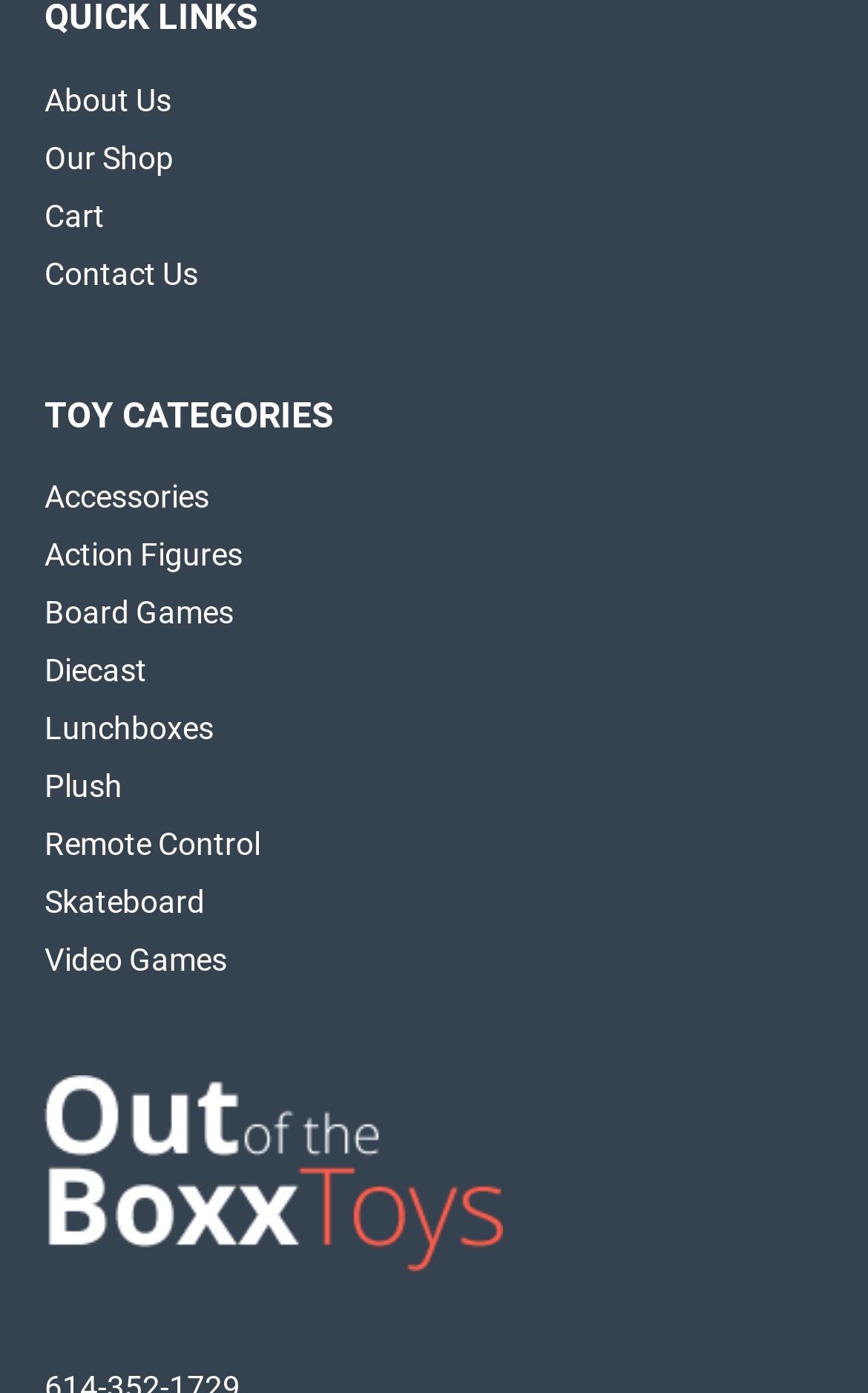Provide the bounding box coordinates of the UI element that matches the description: "Plush".

[0.051, 0.551, 0.141, 0.577]